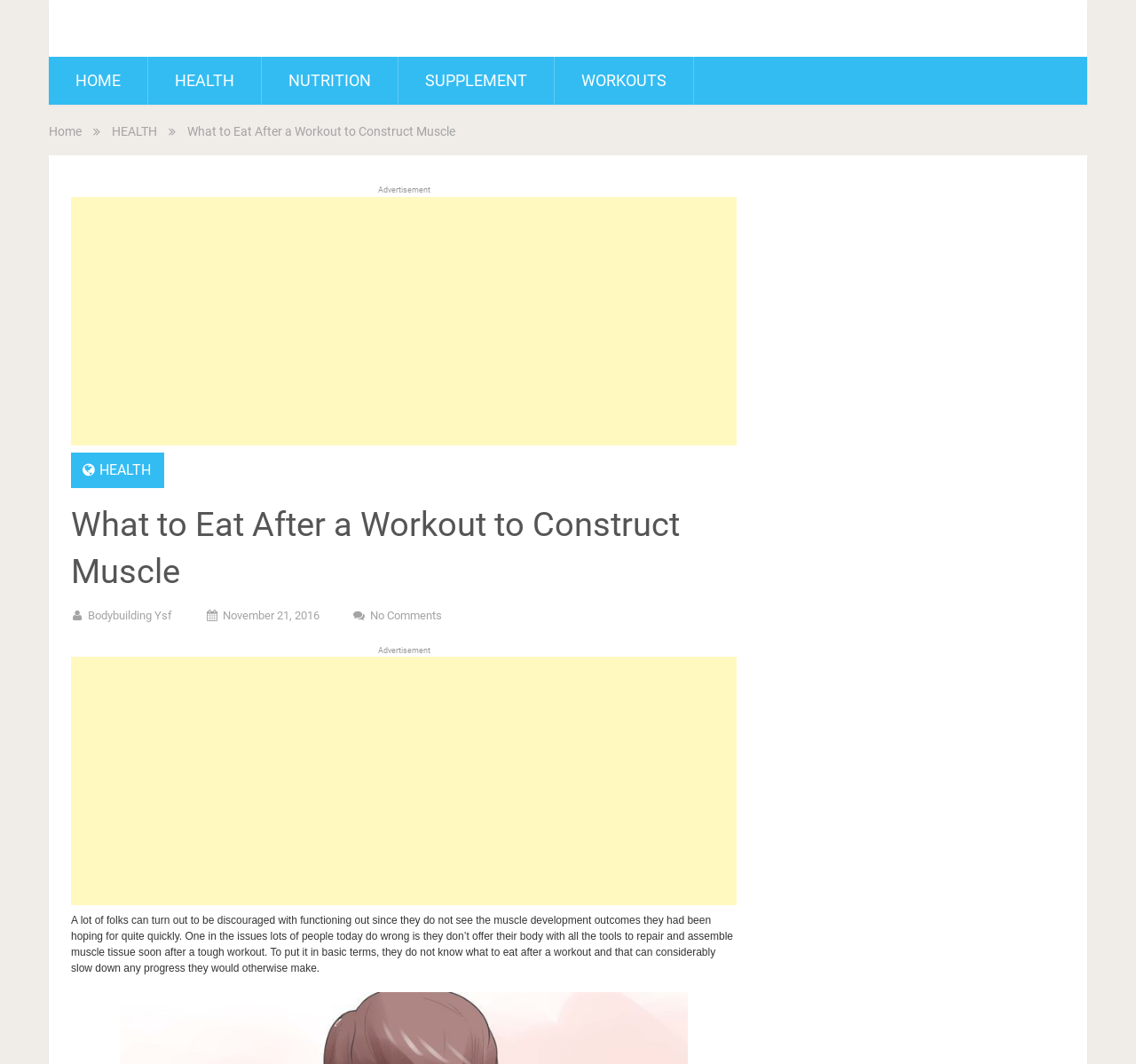Construct a thorough caption encompassing all aspects of the webpage.

The webpage is about bodybuilding and nutrition, specifically discussing what to eat after a workout to construct muscle. At the top left corner, there is a link to the website's homepage, "all-bodybuilding.com", followed by a navigation menu with links to "HOME", "HEALTH", "NUTRITION", "SUPPLEMENT", and "WORKOUTS". Below the navigation menu, there is a secondary navigation menu with links to "Home" and "HEALTH".

The main content of the webpage is divided into sections. The first section has a heading "What to Eat After a Workout to Construct Muscle" and is followed by an advertisement. Below the advertisement, there is a section with a heading that repeats the title of the webpage, followed by a link to "HEALTH", a date "November 21, 2016", and a link to "No Comments". 

The main article starts below this section, discussing how people can get discouraged with working out because they don't see the muscle development results they were hoping for quickly. The article explains that one of the mistakes people make is not providing their body with the tools to repair and assemble muscle tissue after a tough workout, and that not knowing what to eat after a workout can slow down progress.

There are two advertisements on the webpage, one above the main article and one below it. The webpage has a total of 7 links to other pages or sections, and 5 static text elements, including the main article and the headings.